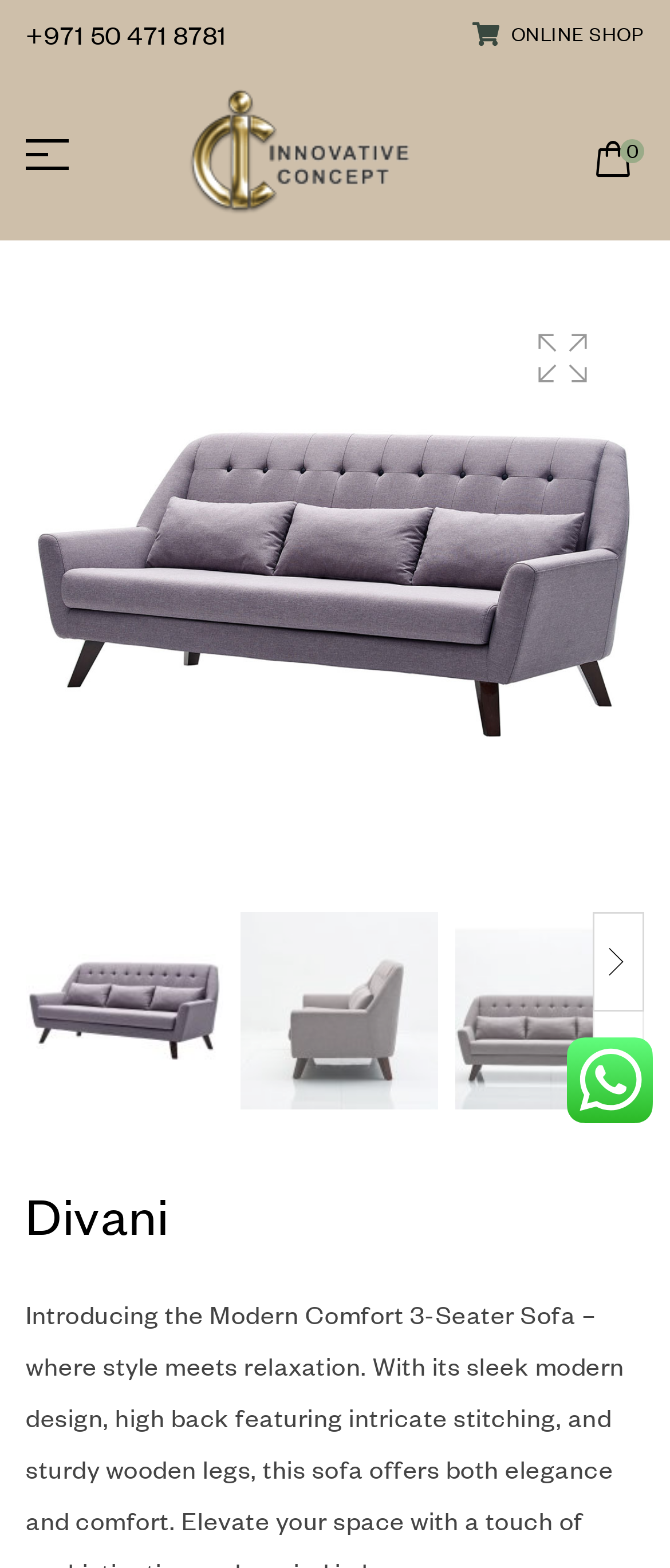Analyze the image and answer the question with as much detail as possible: 
What is the logo of the website?

I found the logo by looking at the top center of the webpage, where I saw an image with the description 'default-logo'.